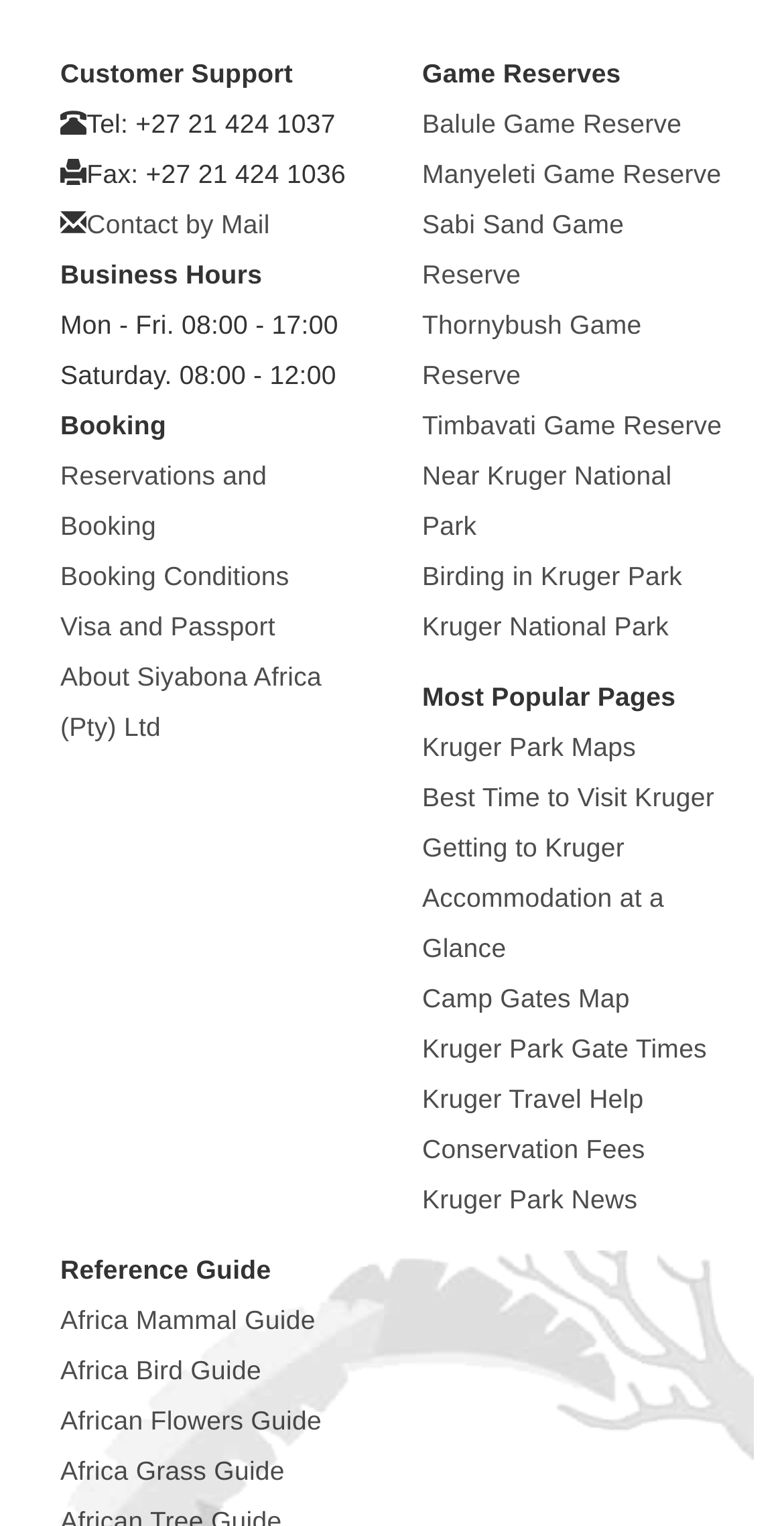What is the name of the game reserve listed first?
Give a detailed response to the question by analyzing the screenshot.

The game reserves are listed in the right-hand column of the webpage, and the first one listed is 'Balule Game Reserve'.